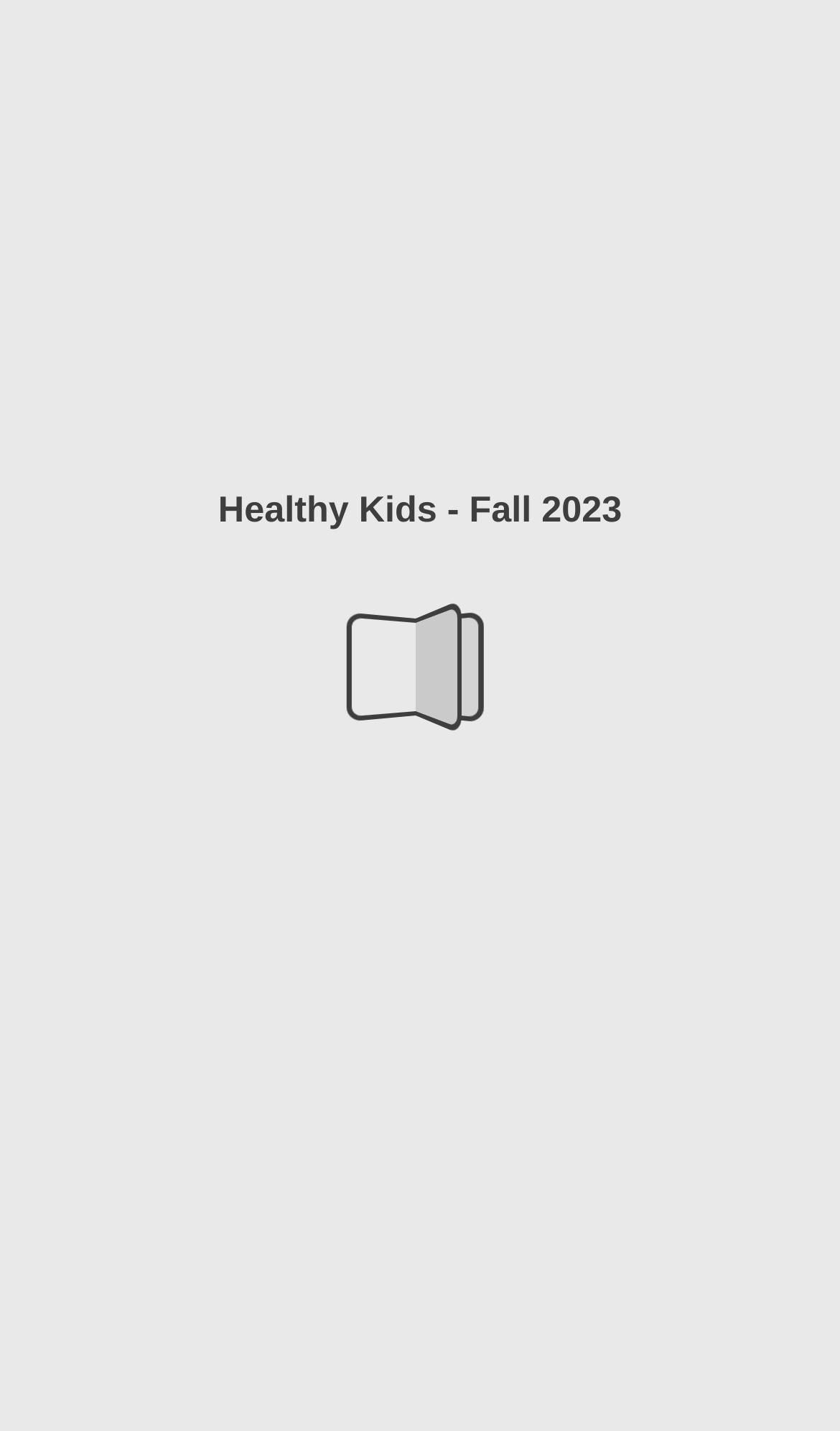Please answer the following question using a single word or phrase: 
How many menu items are in the top menu bar?

3